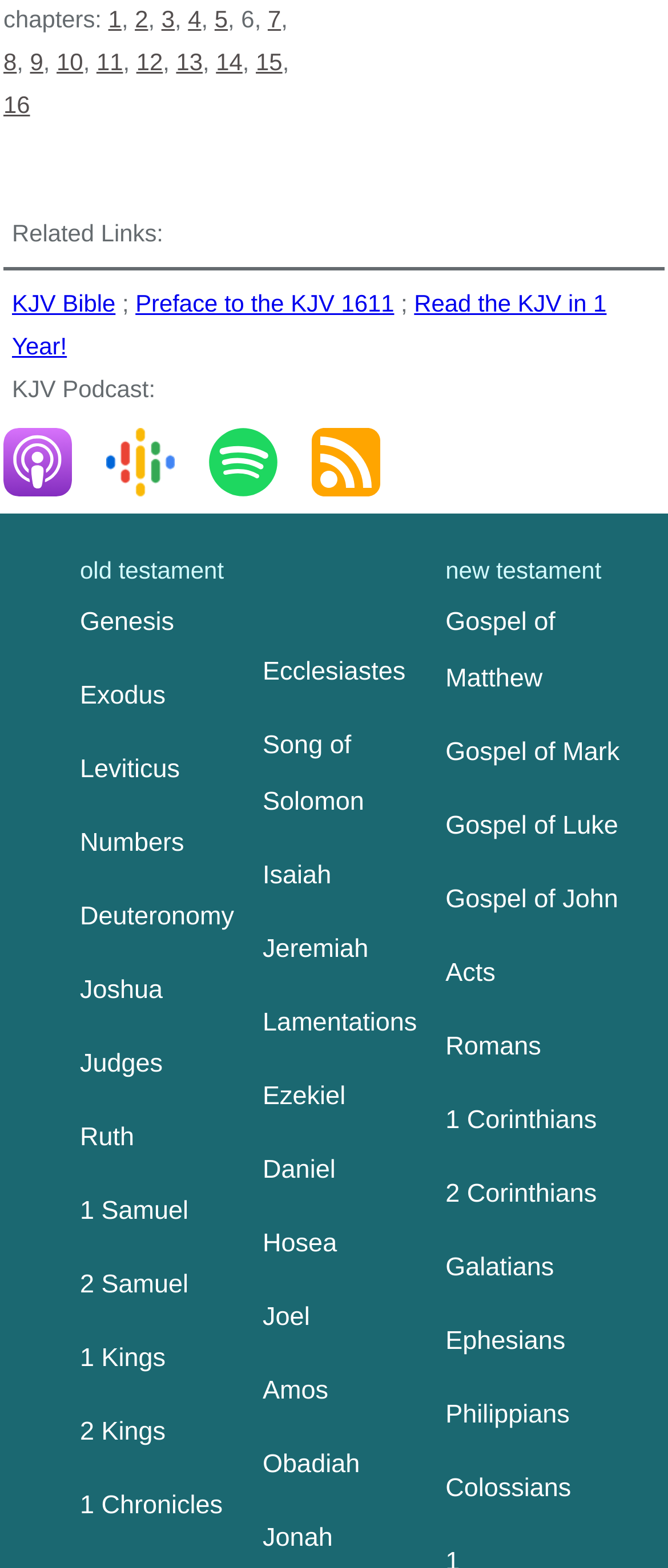Could you highlight the region that needs to be clicked to execute the instruction: "read Genesis"?

[0.12, 0.374, 0.261, 0.421]